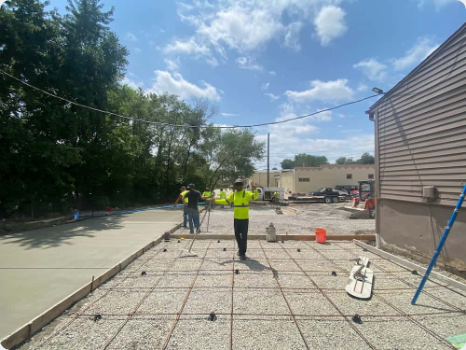What is parked in the background?
By examining the image, provide a one-word or phrase answer.

Construction vehicles